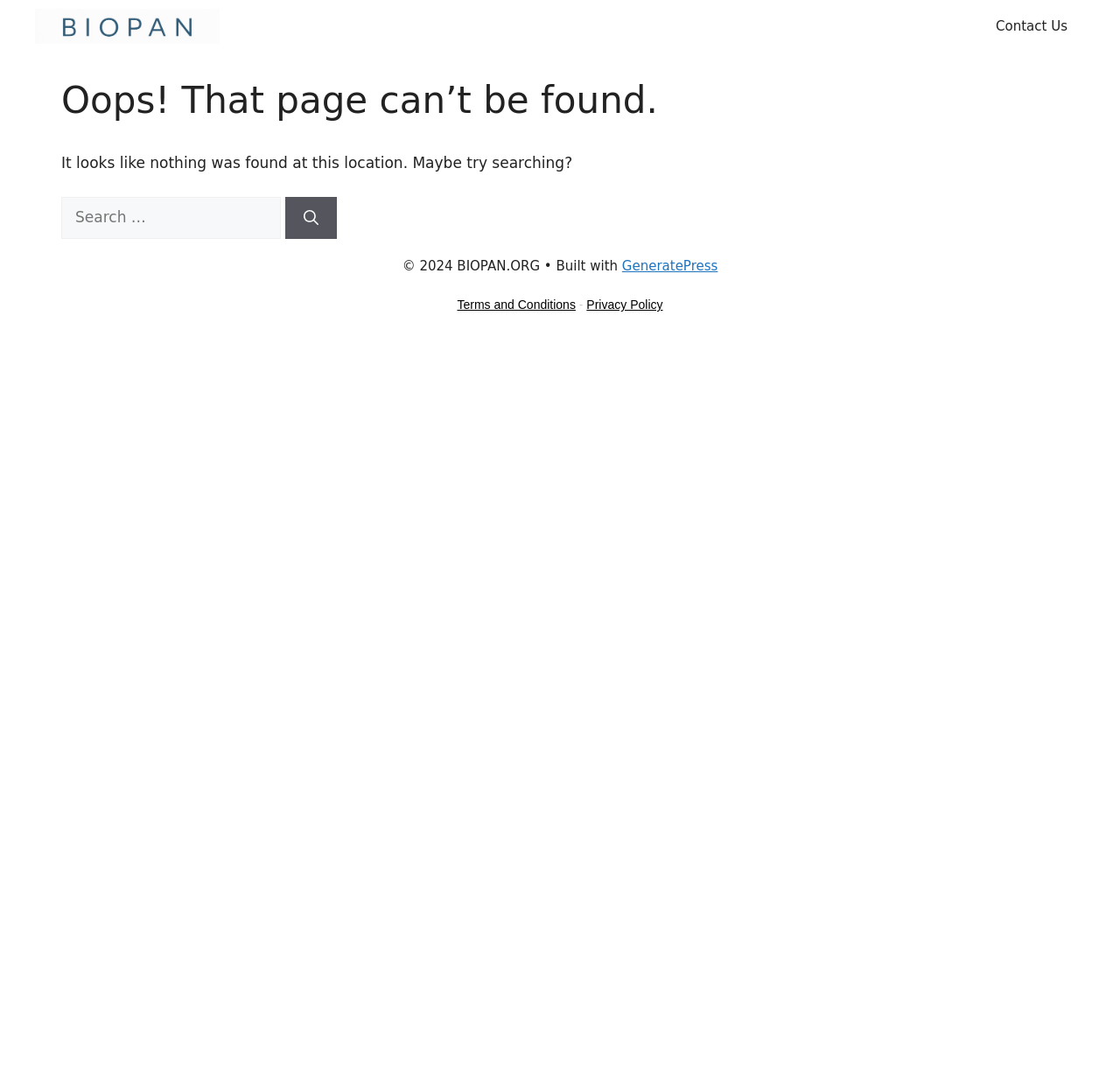What is the copyright year of the website?
Provide a concise answer using a single word or phrase based on the image.

2024